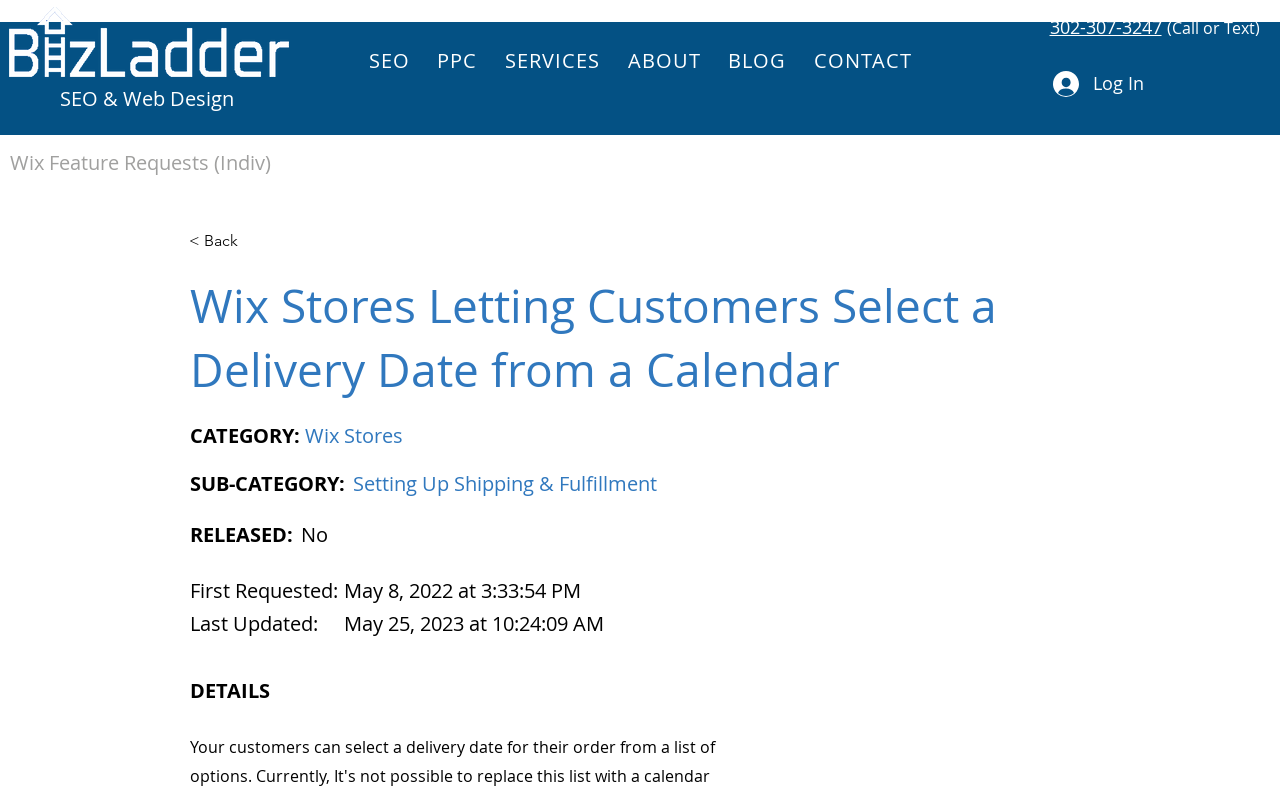Determine the bounding box for the described HTML element: "parent_node: SEO & Web Design". Ensure the coordinates are four float numbers between 0 and 1 in the format [left, top, right, bottom].

[0.007, 0.0, 0.261, 0.141]